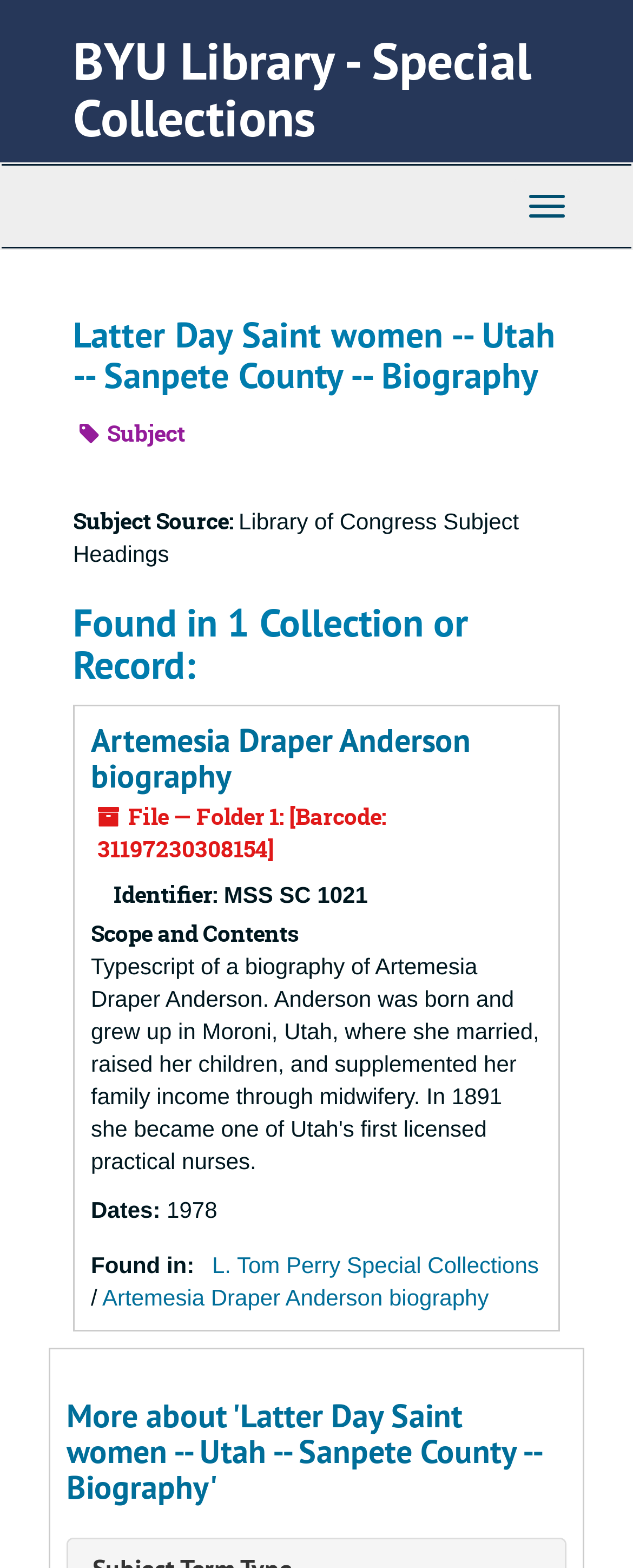Using the details in the image, give a detailed response to the question below:
In which year was the biography created?

I found the answer by looking at the StaticText element 'Dates' and its corresponding value '1978' which is displayed next to it, indicating the year the biography was created.